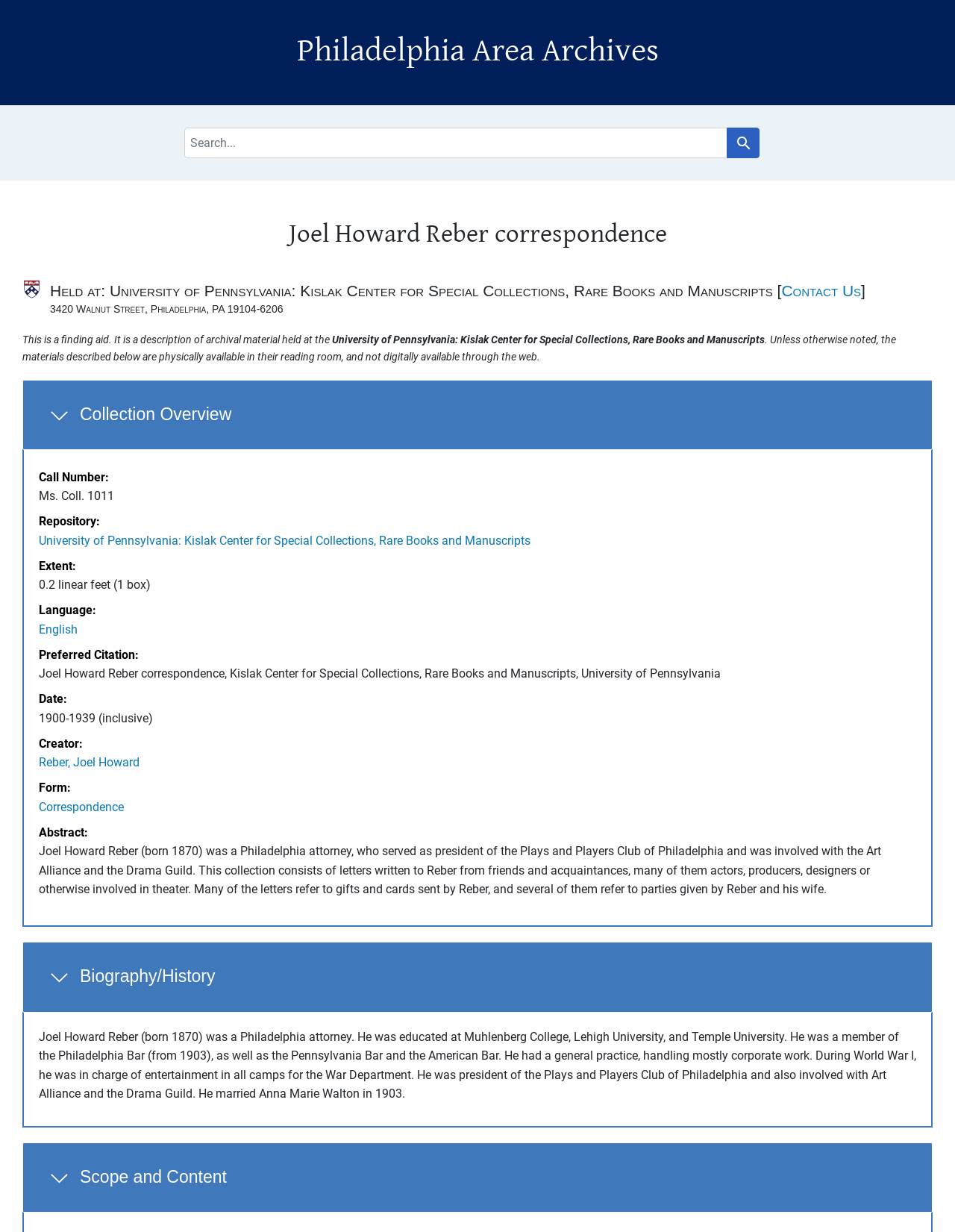Could you please study the image and provide a detailed answer to the question:
What is the extent of the collection?

I found the answer by looking at the description list detail element with the text '0.2 linear feet (1 box)' which is located under the 'Collection Overview' section.